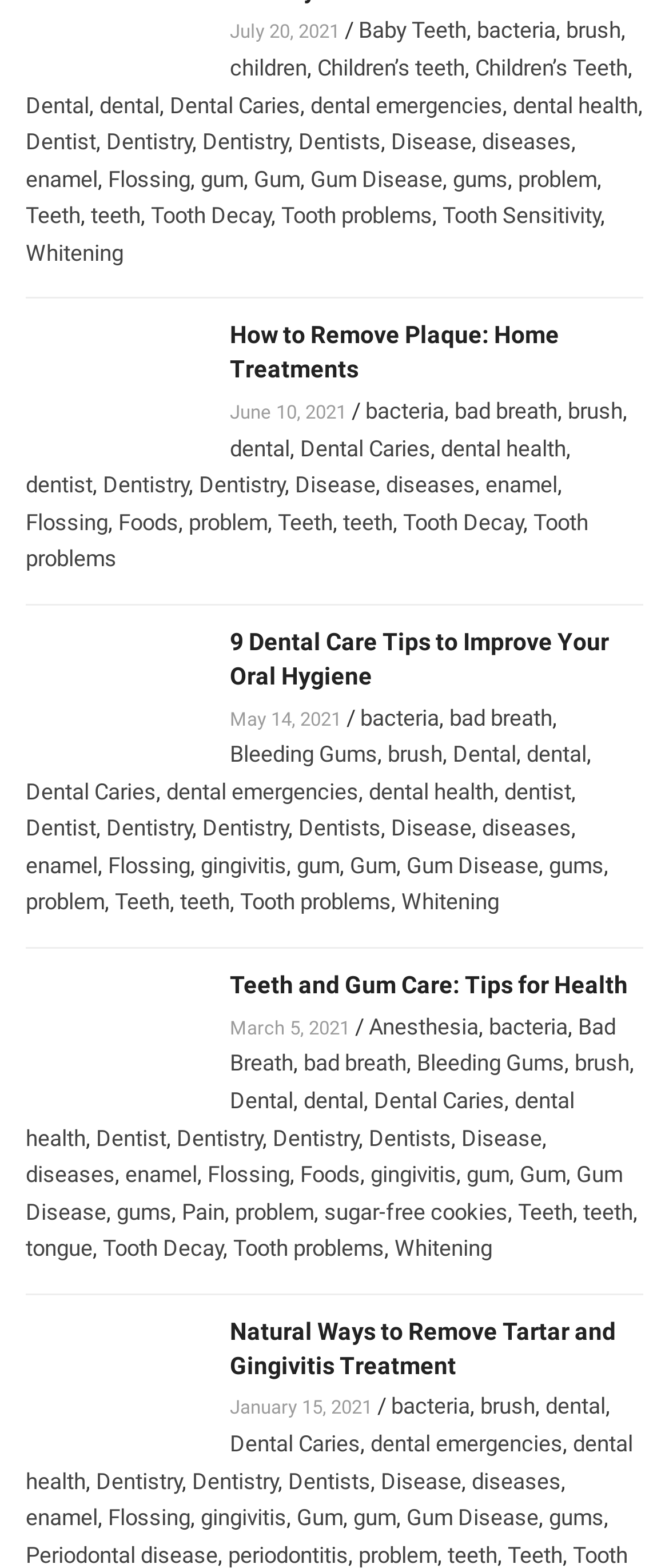How many articles are there on the webpage?
Using the visual information, reply with a single word or short phrase.

3